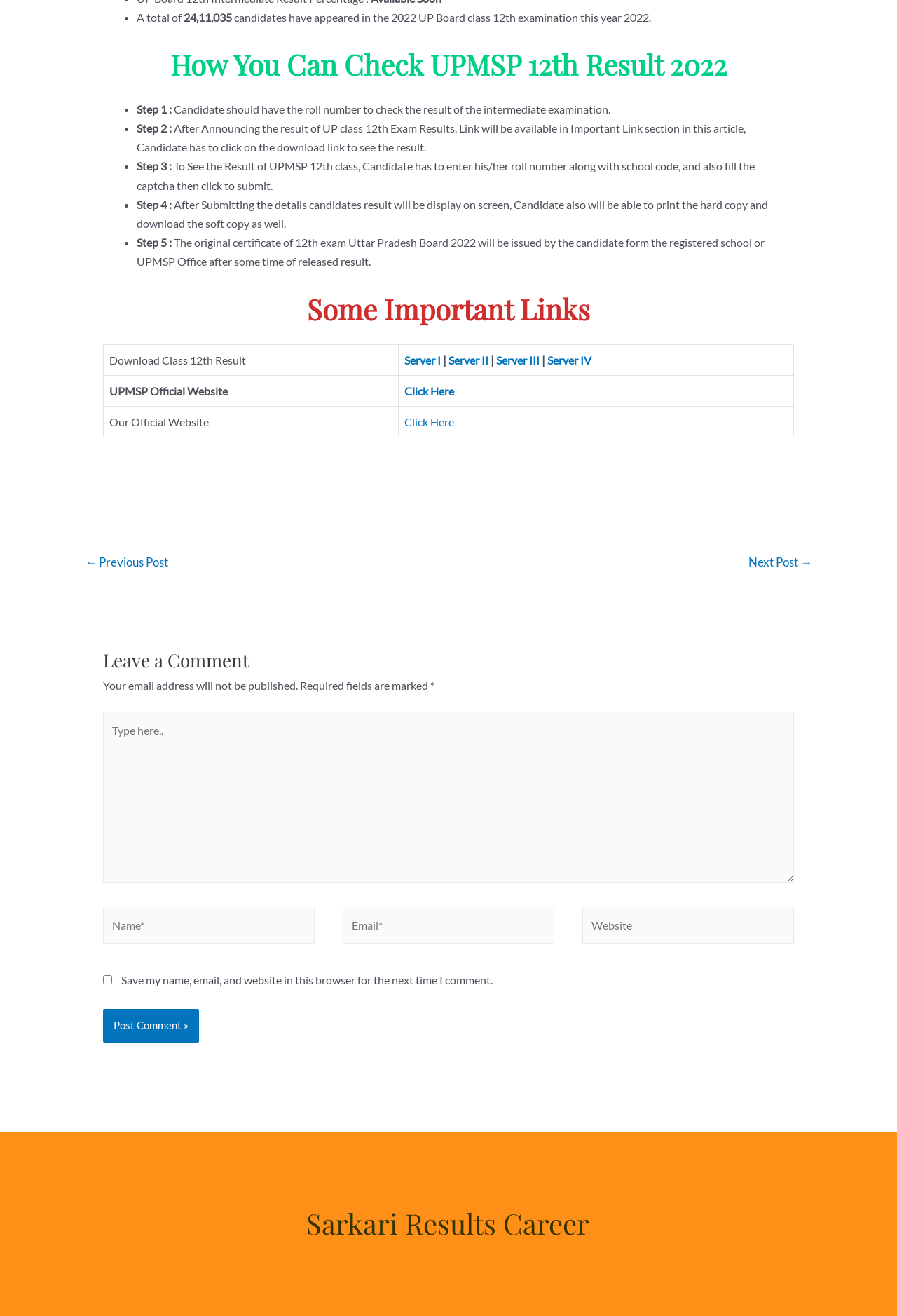Please determine the bounding box coordinates of the area that needs to be clicked to complete this task: 'Click on Server I link'. The coordinates must be four float numbers between 0 and 1, formatted as [left, top, right, bottom].

[0.451, 0.268, 0.491, 0.278]